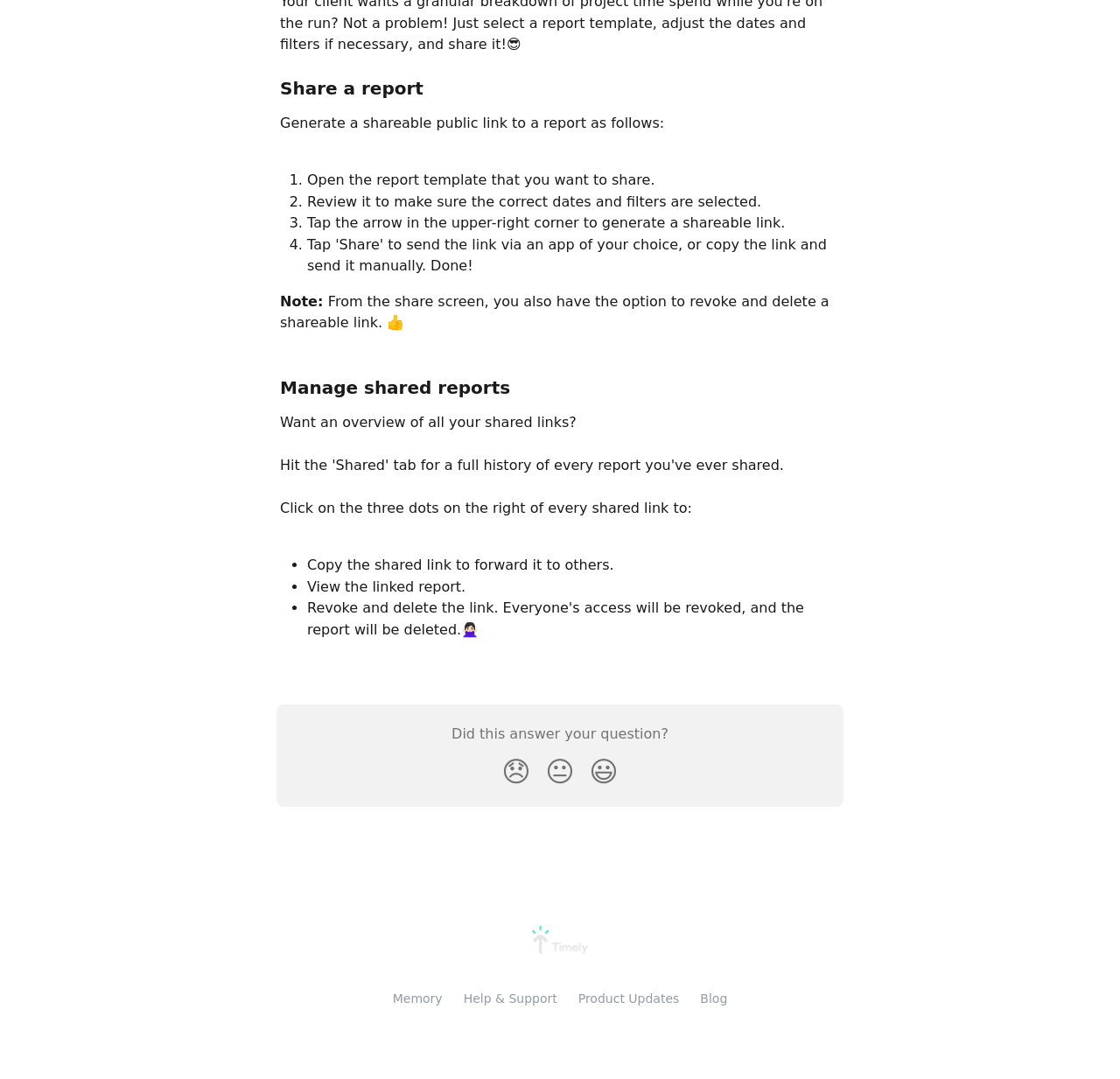Respond to the following query with just one word or a short phrase: 
What is the purpose of the 'Did this answer your question?' section?

To provide feedback